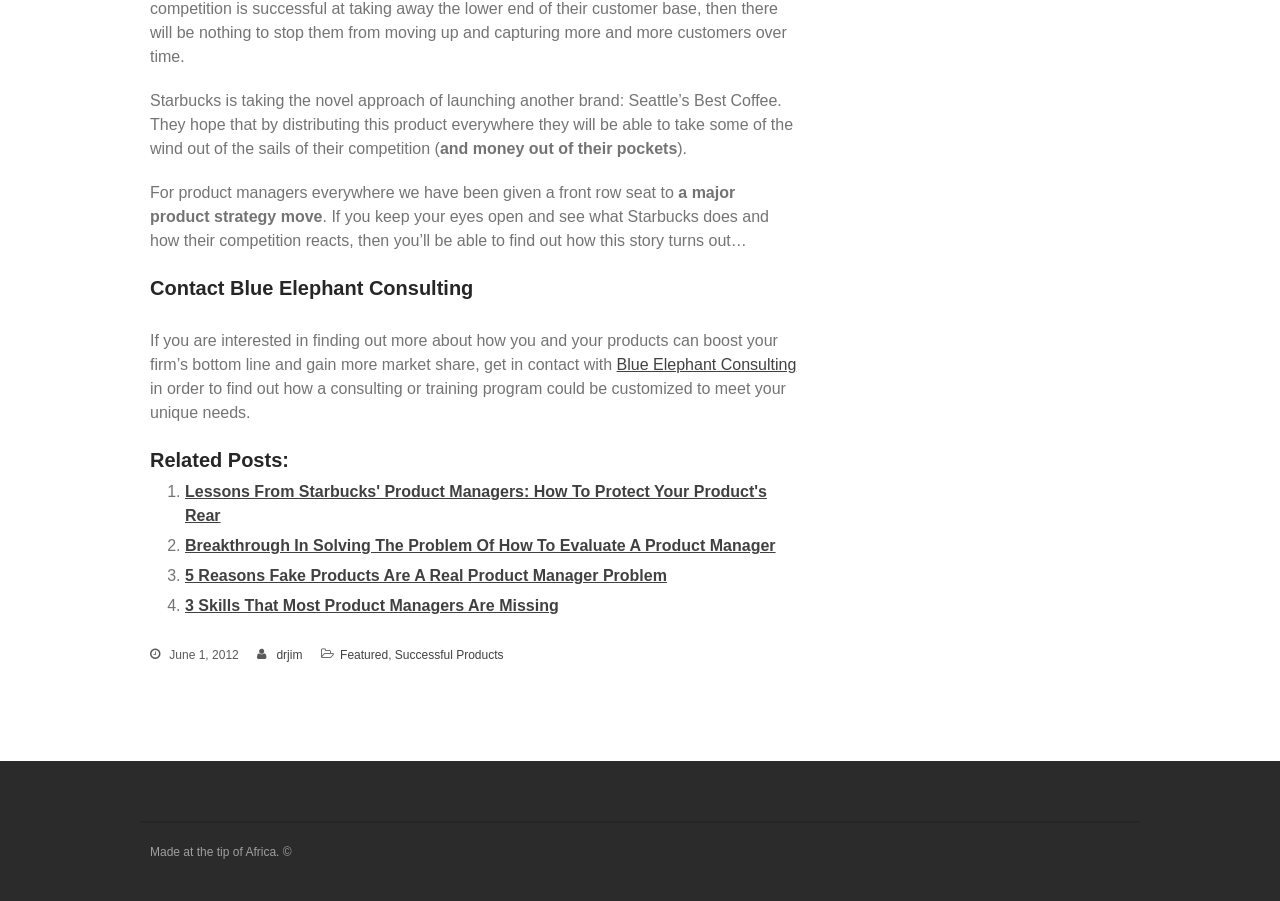Using the given description, provide the bounding box coordinates formatted as (top-left x, top-left y, bottom-right x, bottom-right y), with all values being floating point numbers between 0 and 1. Description: Featured

[0.266, 0.72, 0.303, 0.735]